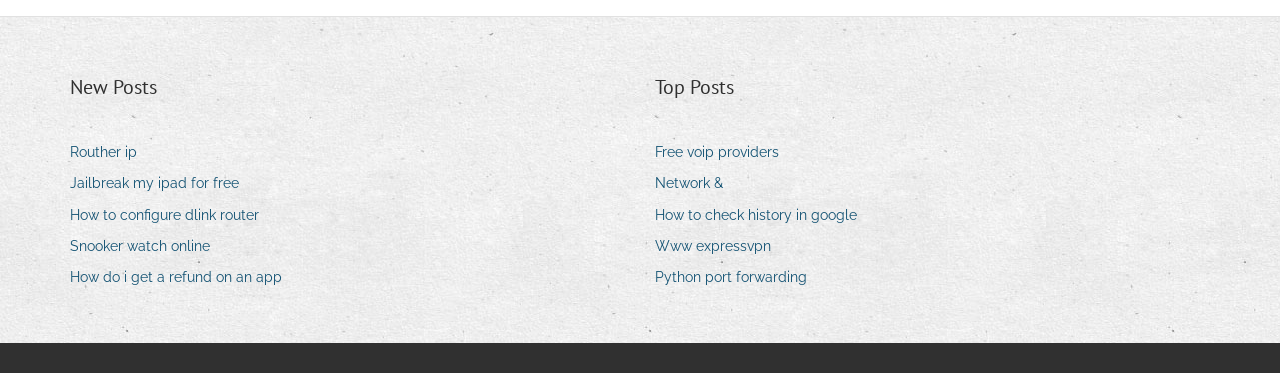Please identify the bounding box coordinates of the clickable element to fulfill the following instruction: "View new posts". The coordinates should be four float numbers between 0 and 1, i.e., [left, top, right, bottom].

[0.055, 0.194, 0.123, 0.274]